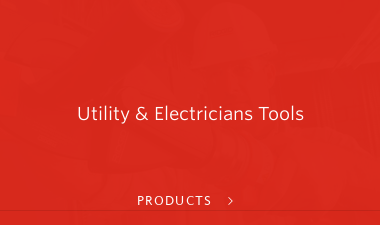Provide a single word or phrase to answer the given question: 
Who can benefit from these tools?

Professional tradespeople and DIY enthusiasts